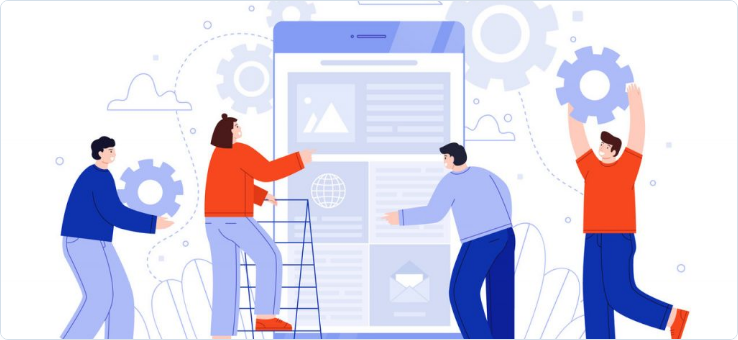What is the man in gray shirt doing?
Answer the question with as much detail as you can, using the image as a reference.

One of the men, dressed in a gray shirt, is extending his hands towards a gear icon, symbolizing the technical aspects of their project, indicating his involvement in the technical development of the mobile application.